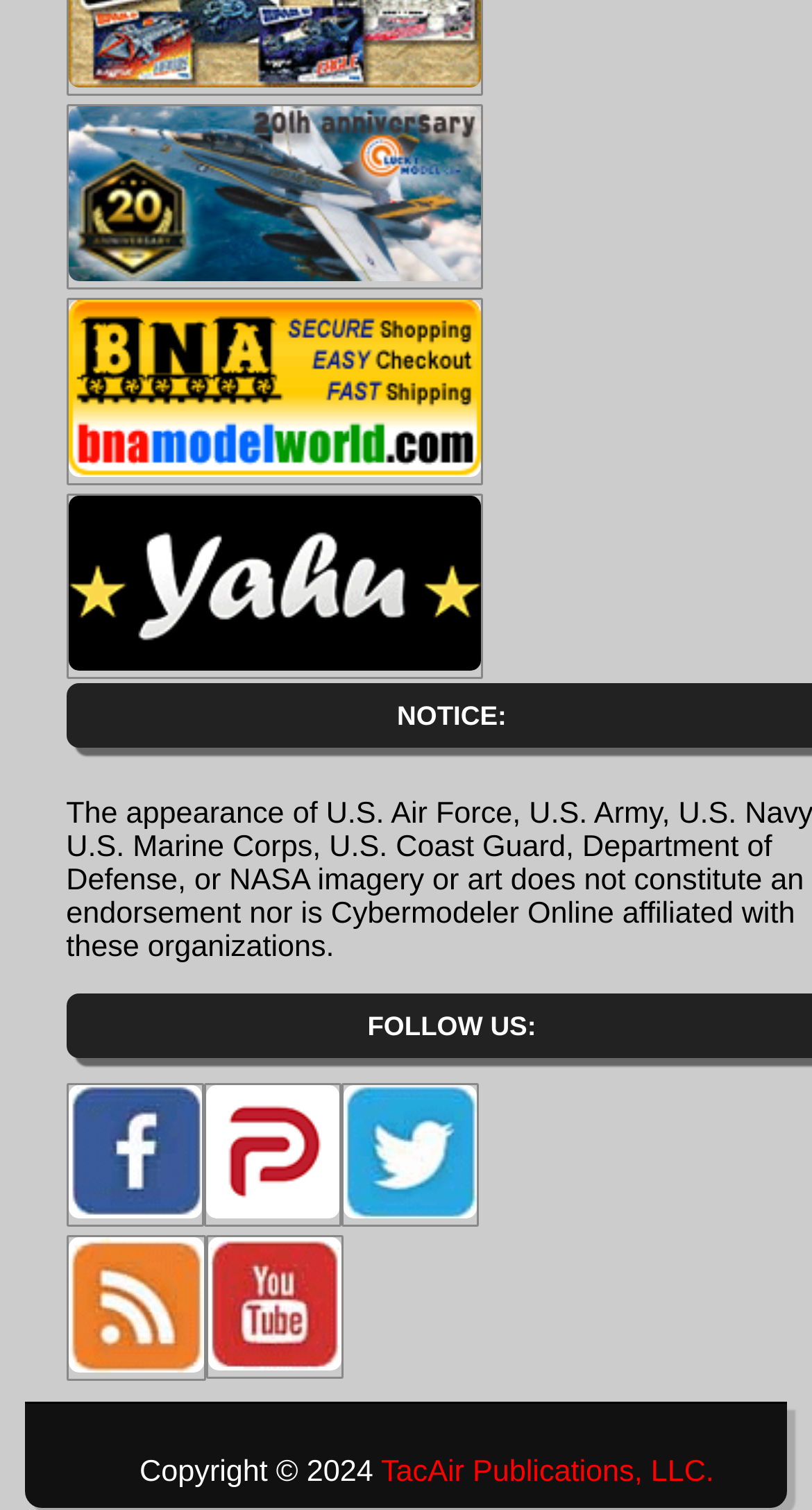Could you locate the bounding box coordinates for the section that should be clicked to accomplish this task: "View Jenny Butterworth's page".

None